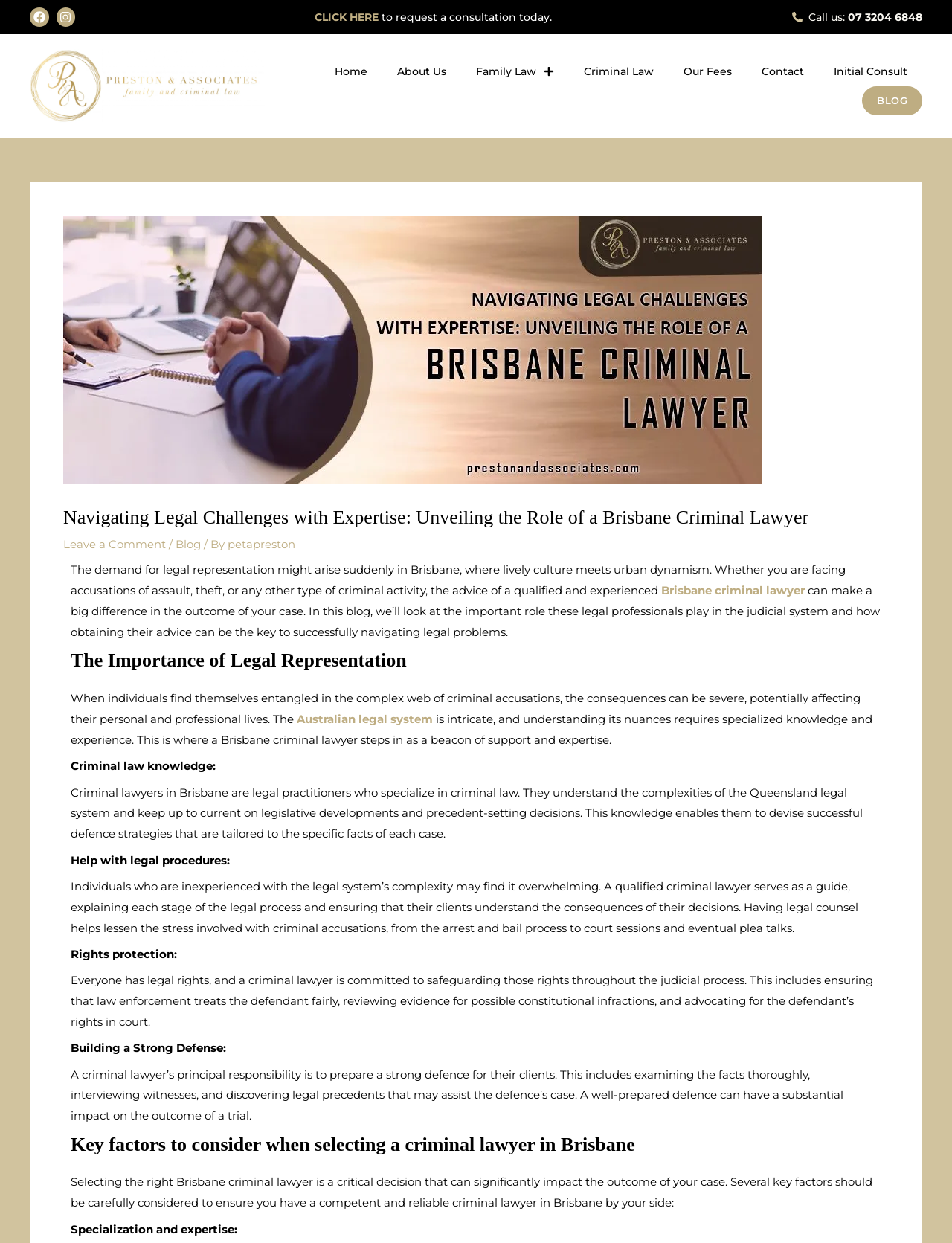Please identify the bounding box coordinates of the area I need to click to accomplish the following instruction: "Call the phone number".

[0.832, 0.006, 0.969, 0.022]